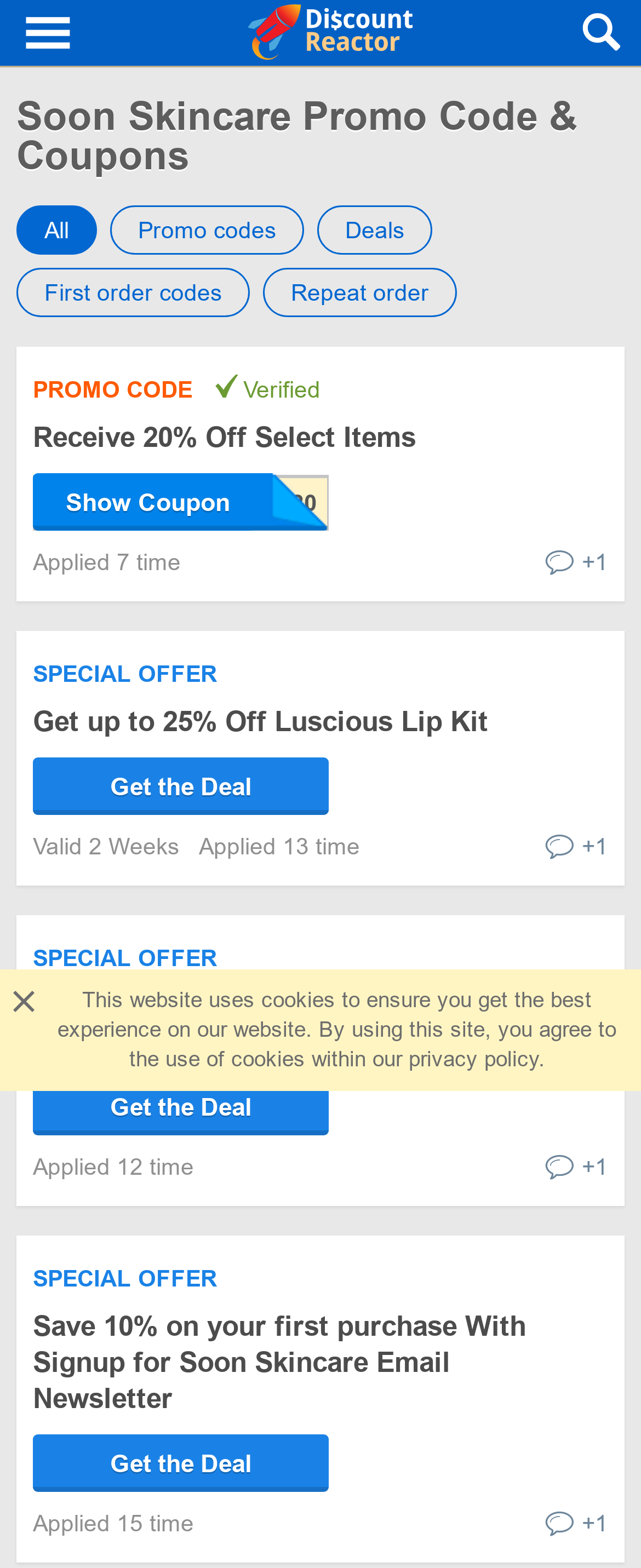Please find the bounding box coordinates of the element that needs to be clicked to perform the following instruction: "Click Take up to 20% Off Soon Skincare Bulk Orders". The bounding box coordinates should be four float numbers between 0 and 1, represented as [left, top, right, bottom].

[0.051, 0.632, 0.849, 0.675]